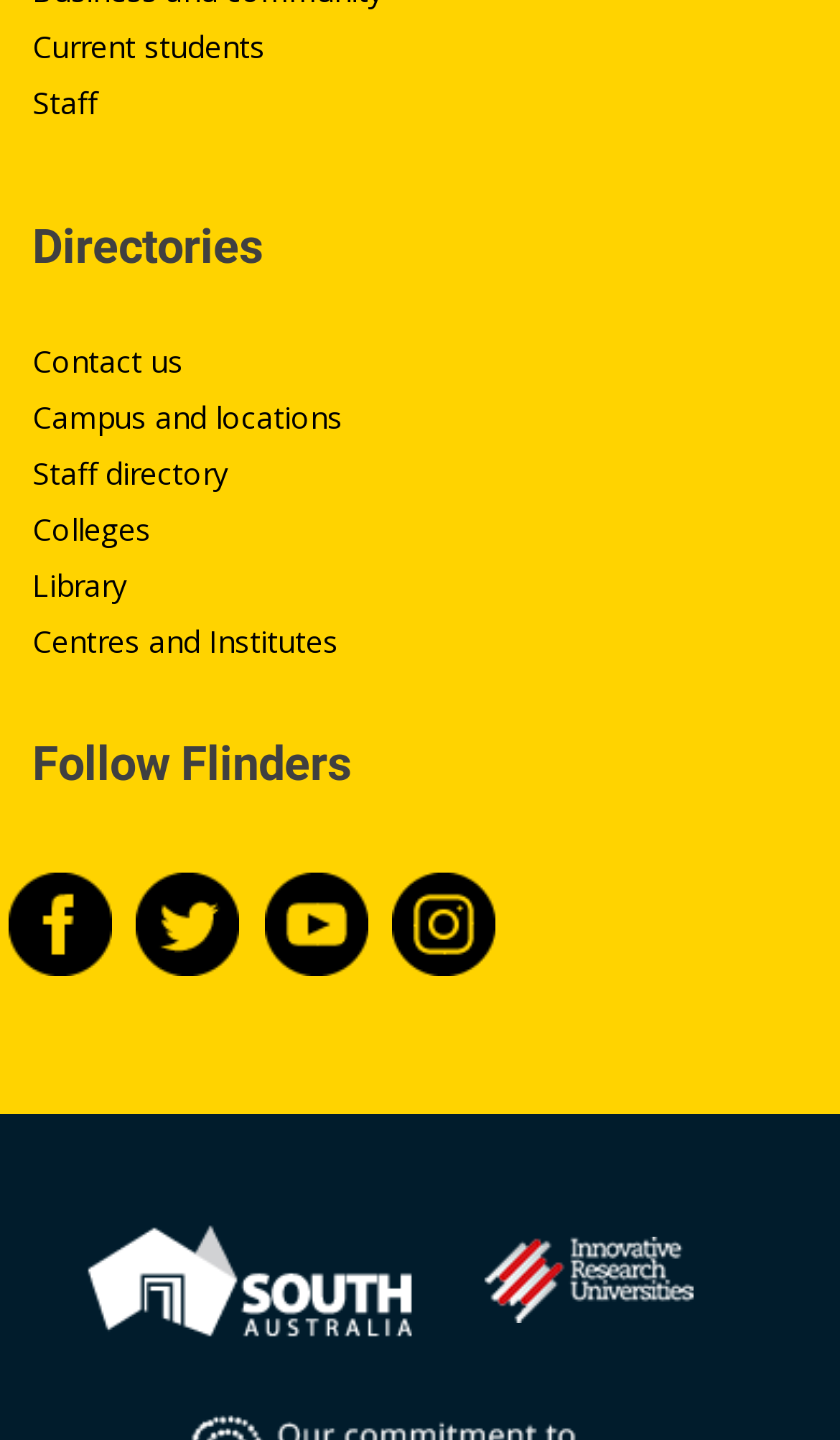Please provide a comprehensive answer to the question below using the information from the image: How many social media links are available?

I counted the number of social media links by looking at the links under the 'Follow Flinders' heading, which are Flinders University at Facebook, Twitter, Instagram, and Youtube.